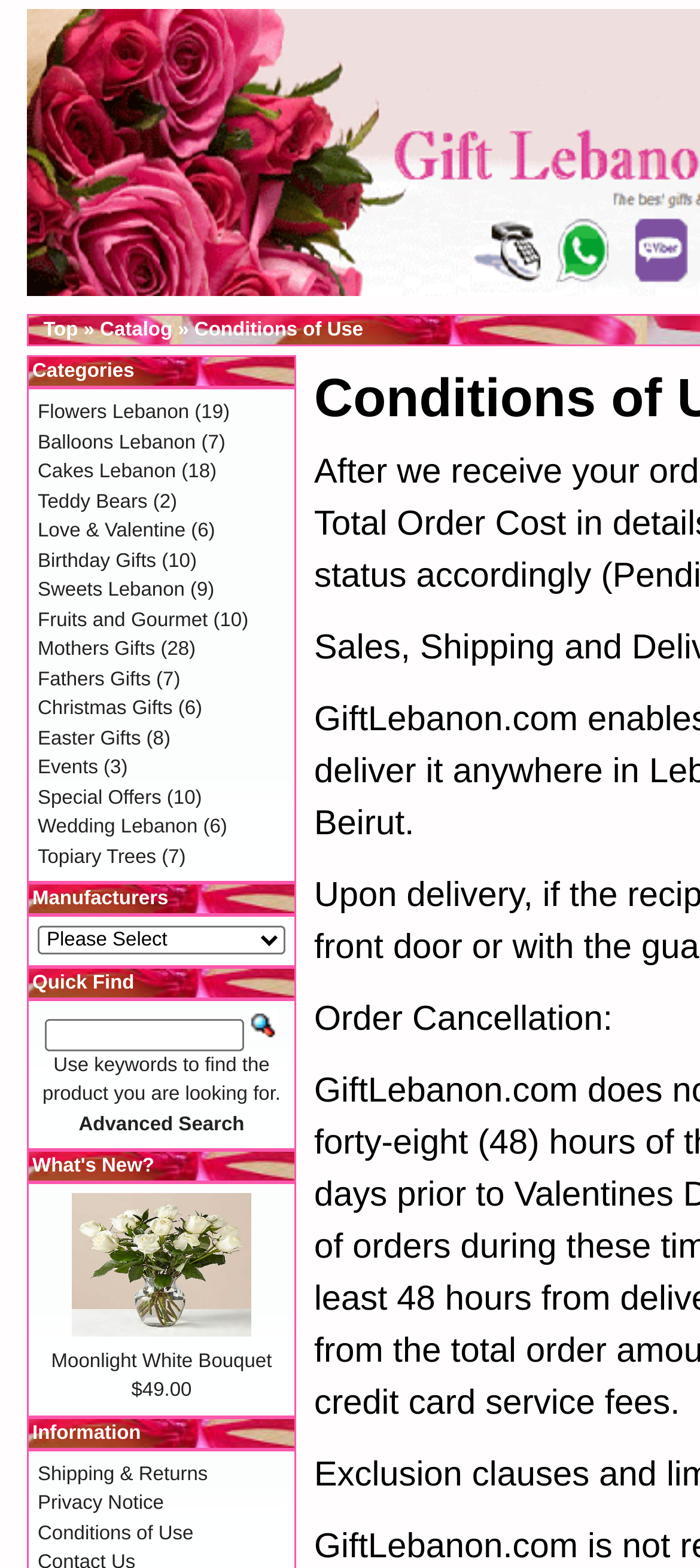Offer a detailed explanation of the webpage layout and contents.

The webpage is titled "Gift Lebanon" and appears to be an e-commerce website. At the top, there is a navigation menu with links to "Top", "Catalog", and "Conditions of Use". Below this menu, there is a section titled "Categories" with 17 links to different gift categories, such as "Flowers Lebanon", "Balloons Lebanon", and "Teddy Bears". Each category link has a corresponding number in parentheses, indicating the number of items in that category.

To the right of the categories section, there is a section with a combobox and a search bar labeled "Quick Find". Below this, there is a button to initiate a search and a brief instruction on how to use the search function.

Further down the page, there is a section showcasing a product, "Moonlight White Bouquet", with an image and a price of $49.00. There are also links to "What's New?" and "Advanced Search" in this section.

At the bottom of the page, there are links to "Shipping & Returns", "Privacy Notice", and "Conditions of Use", which appear to be related to the website's policies and terms of use.